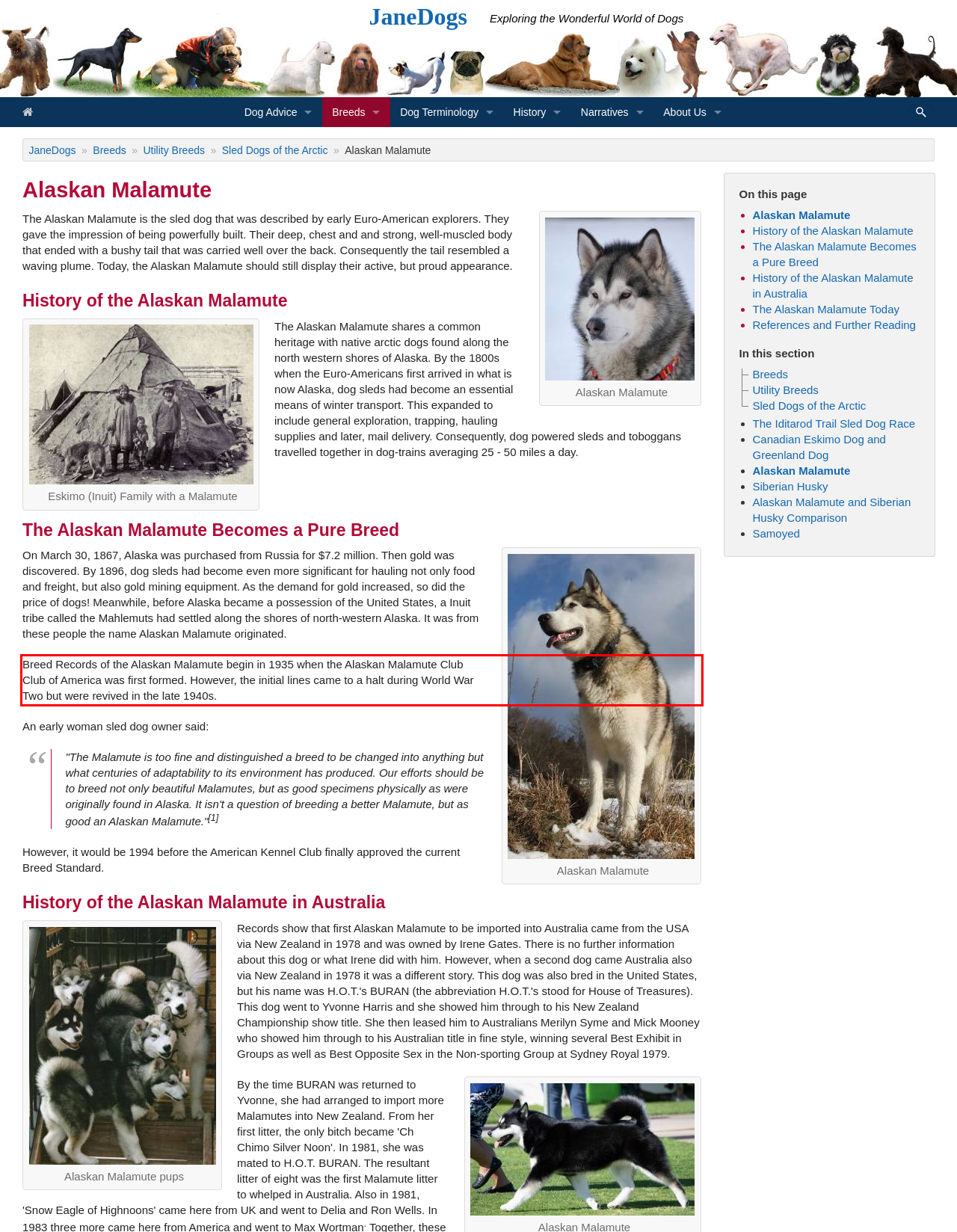From the screenshot of the webpage, locate the red bounding box and extract the text contained within that area.

Breed Records of the Alaskan Malamute begin in 1935 when the Alaskan Malamute Club Club of America was first formed. However, the initial lines came to a halt during World War Two but were revived in the late 1940s.